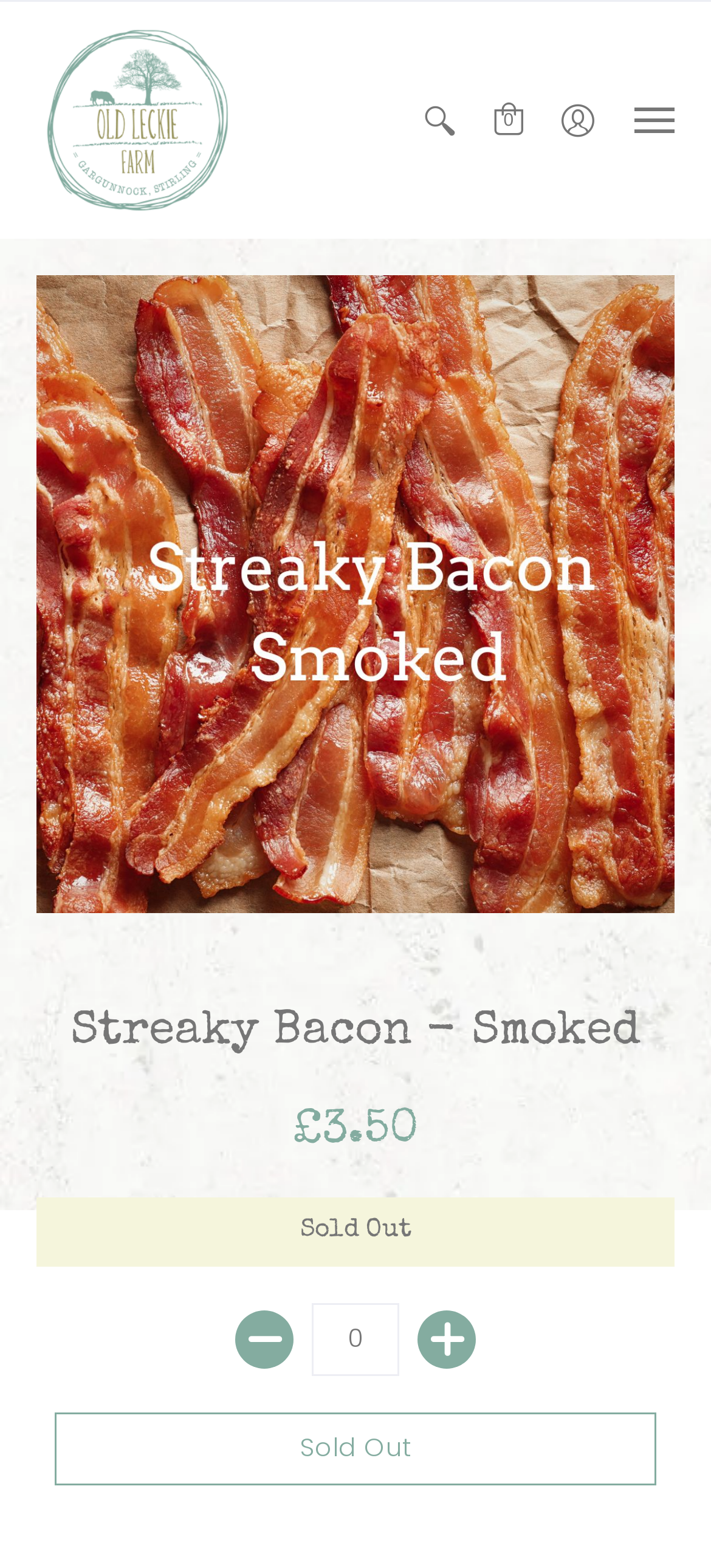Identify the bounding box coordinates for the UI element mentioned here: "input value="0" name="quantity" value="0"". Provide the coordinates as four float values between 0 and 1, i.e., [left, top, right, bottom].

[0.438, 0.831, 0.562, 0.877]